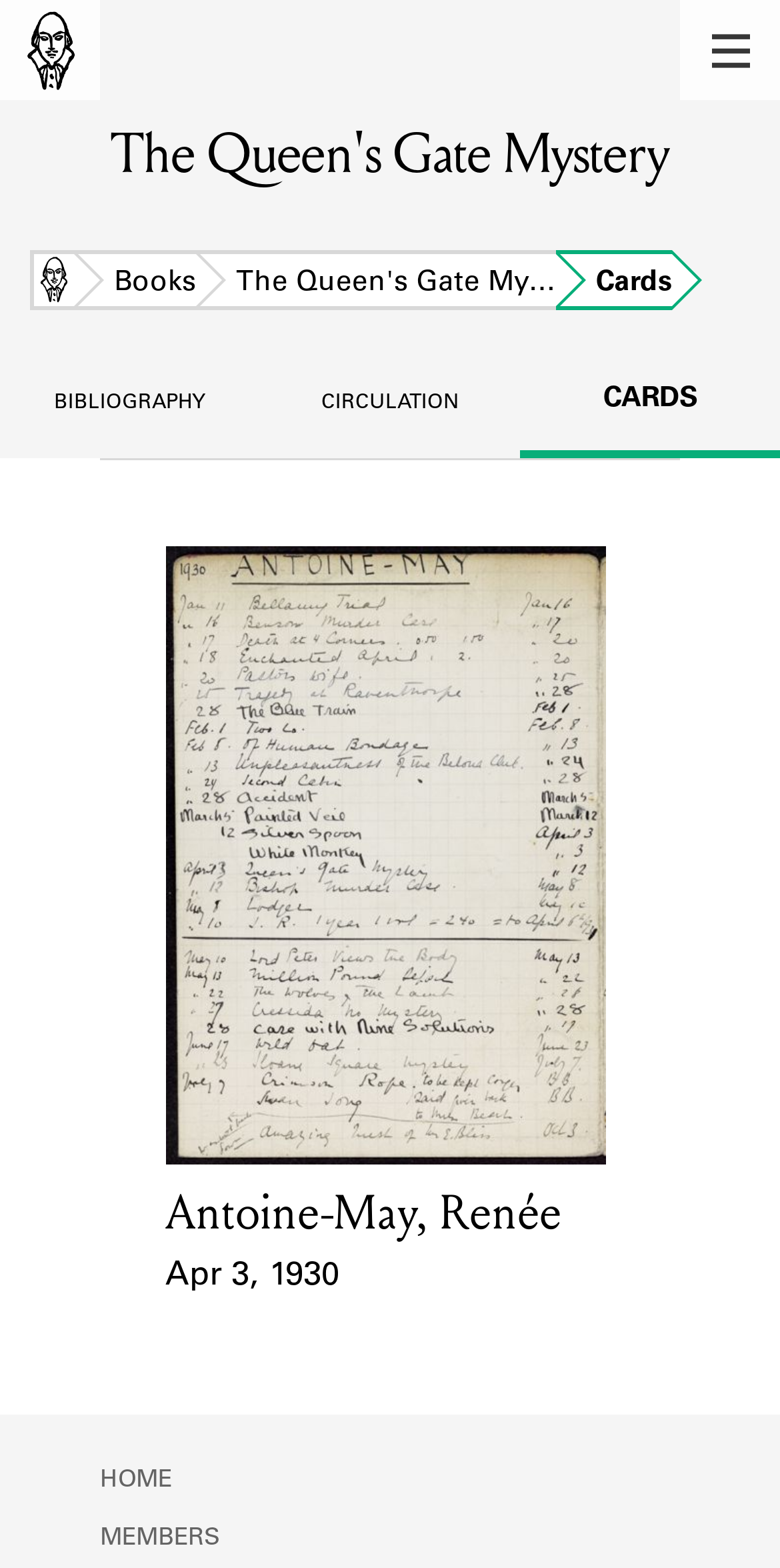Answer with a single word or phrase: 
What are the three tabs available on the webpage?

BIBLIOGRAPHY, CIRCULATION, CARDS